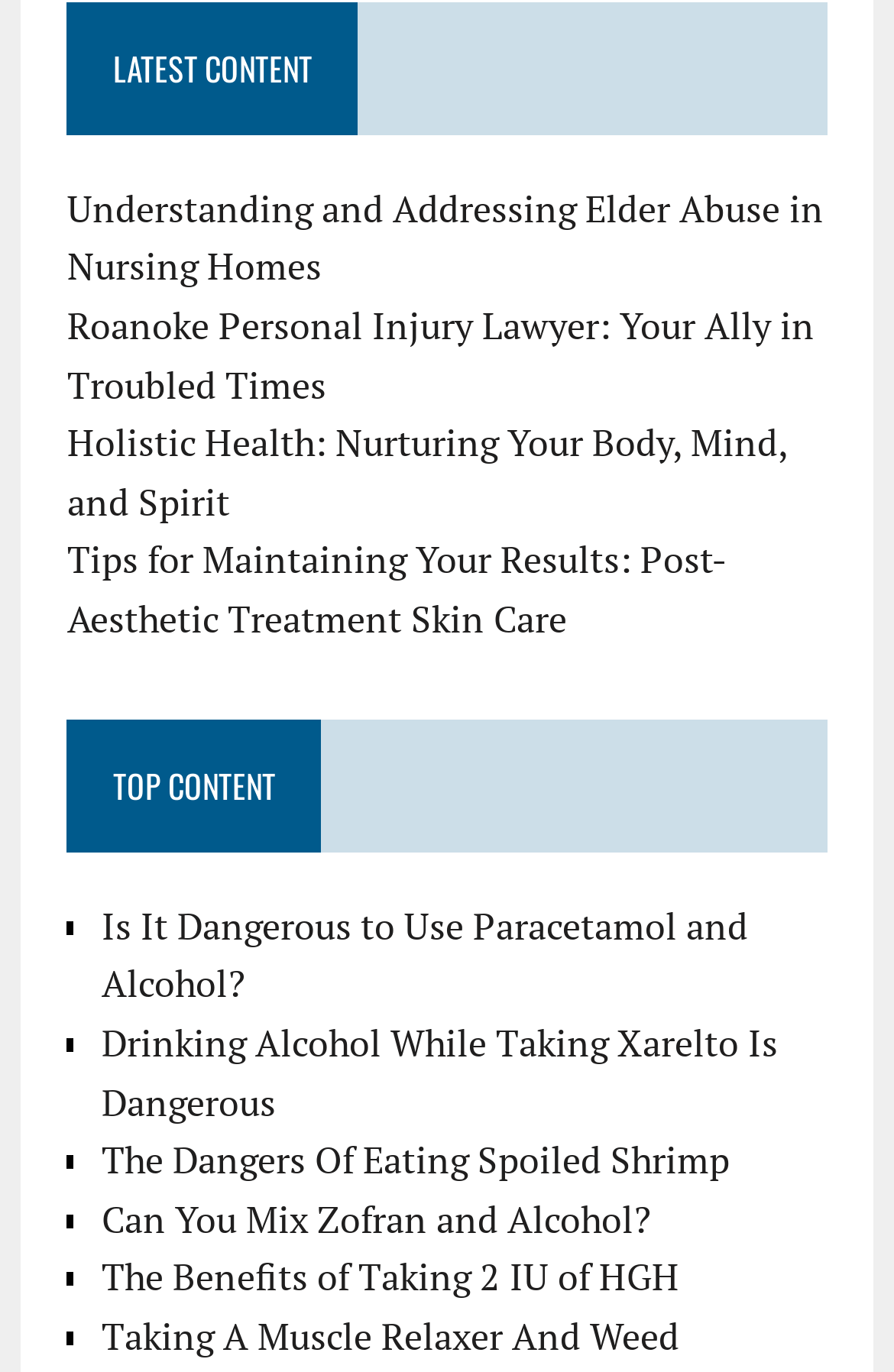Provide a brief response using a word or short phrase to this question:
How many links are under the 'TOP CONTENT' section?

5